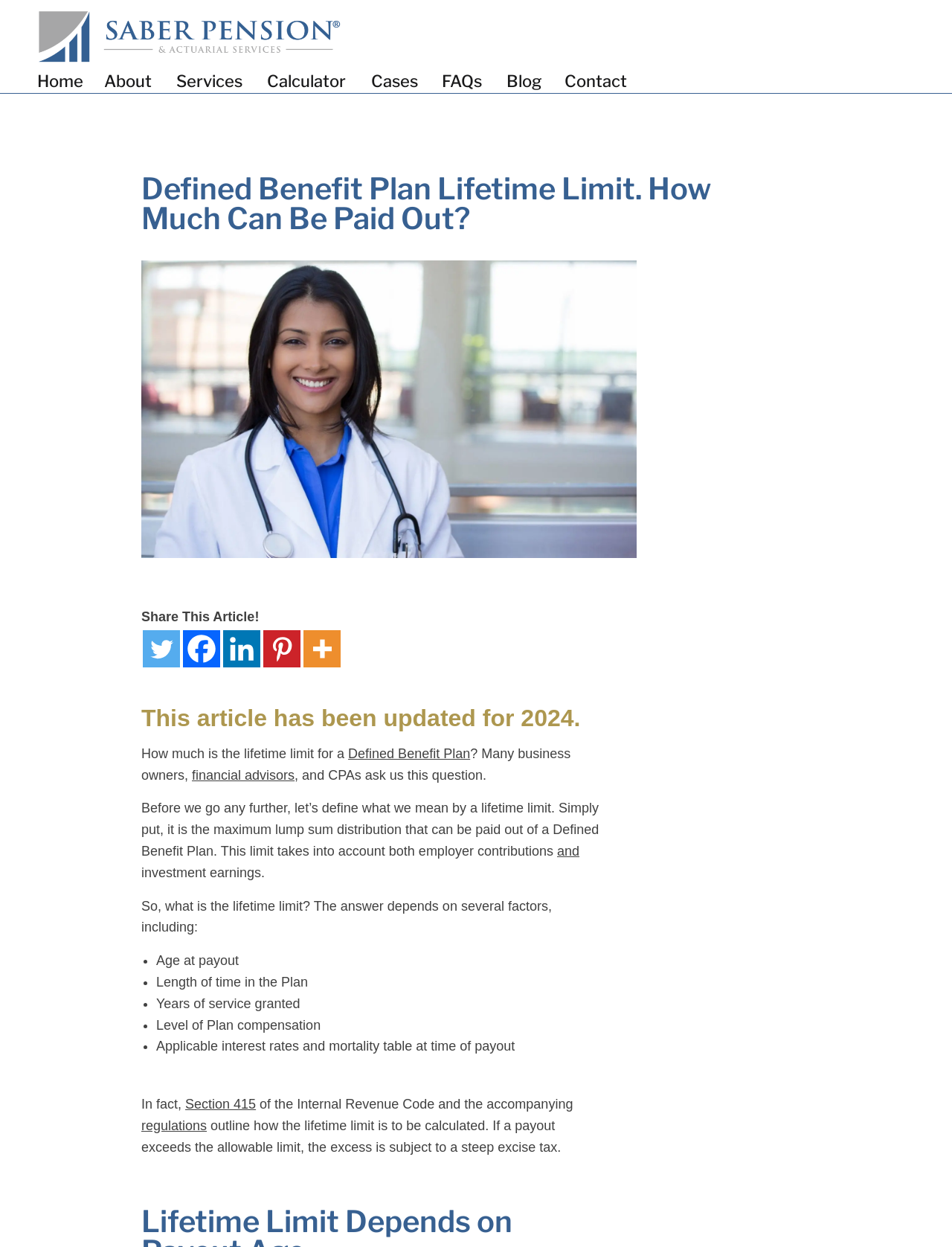Please mark the clickable region by giving the bounding box coordinates needed to complete this instruction: "Click on the 'TWITTER' link".

None